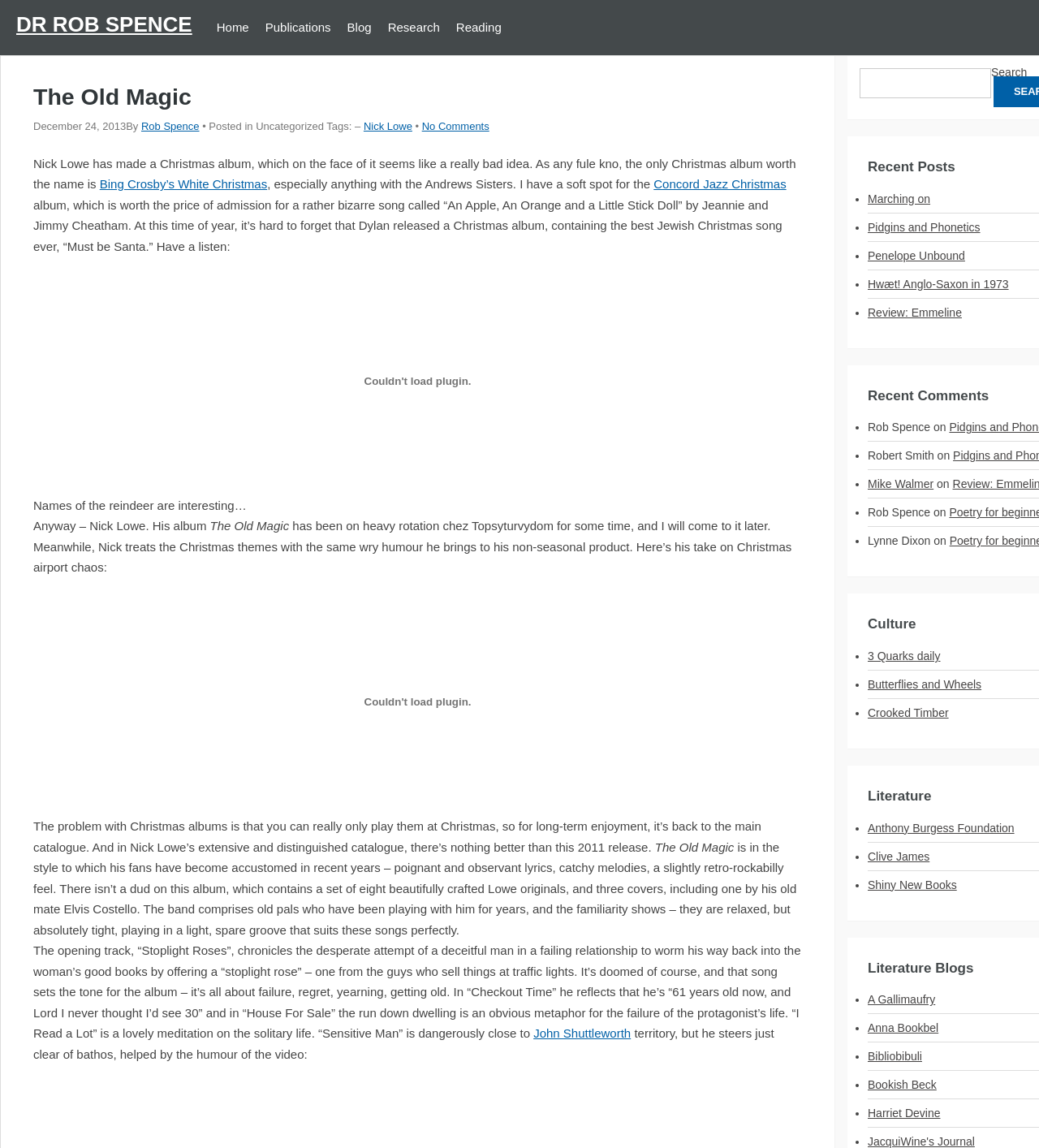Please identify the bounding box coordinates of the element's region that should be clicked to execute the following instruction: "Listen to the audio clip". The bounding box coordinates must be four float numbers between 0 and 1, i.e., [left, top, right, bottom].

[0.277, 0.416, 0.527, 0.428]